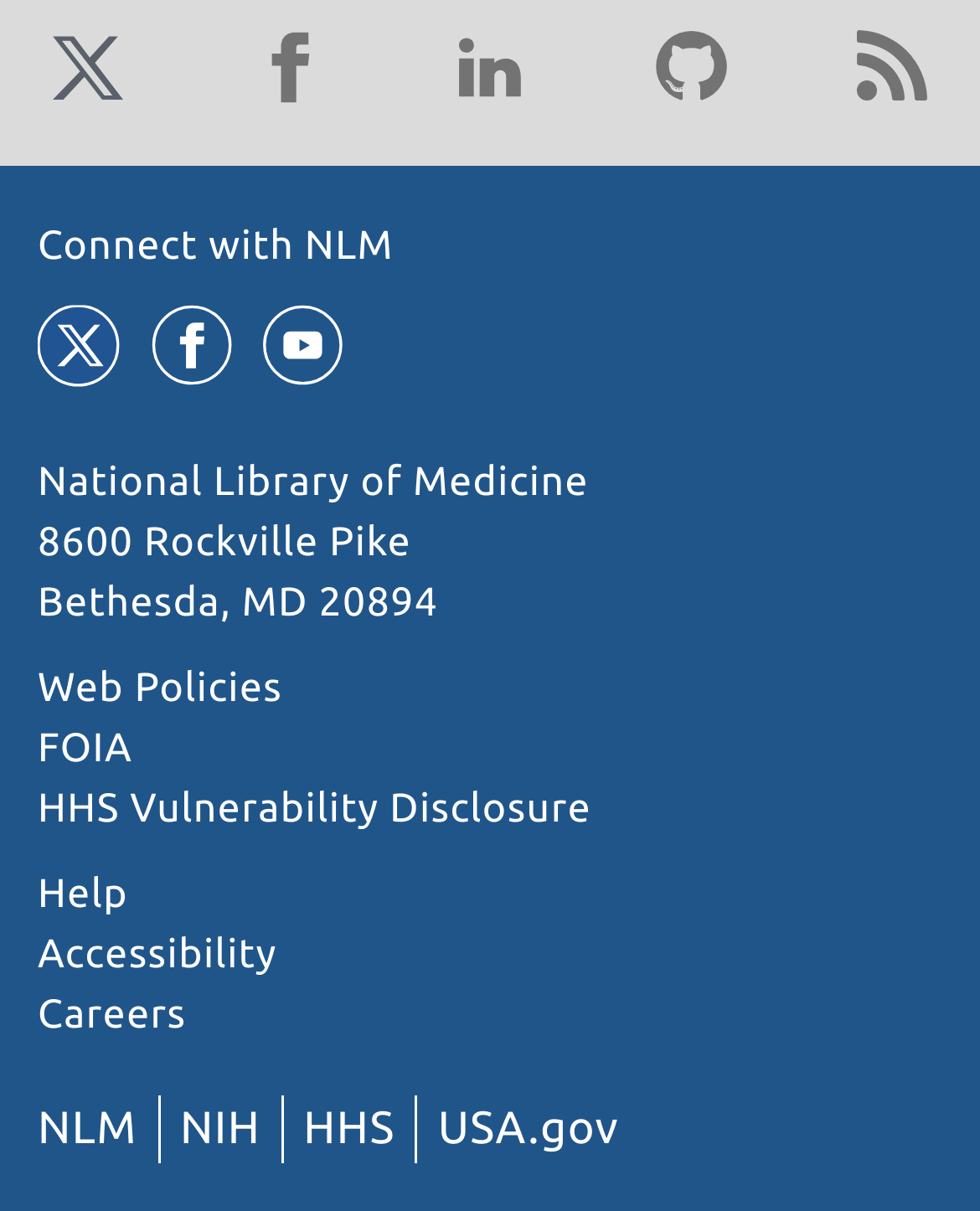Please identify the bounding box coordinates of the element that needs to be clicked to execute the following command: "Visit the National Library of Medicine's Facebook page". Provide the bounding box using four float numbers between 0 and 1, formatted as [left, top, right, bottom].

[0.152, 0.249, 0.242, 0.321]